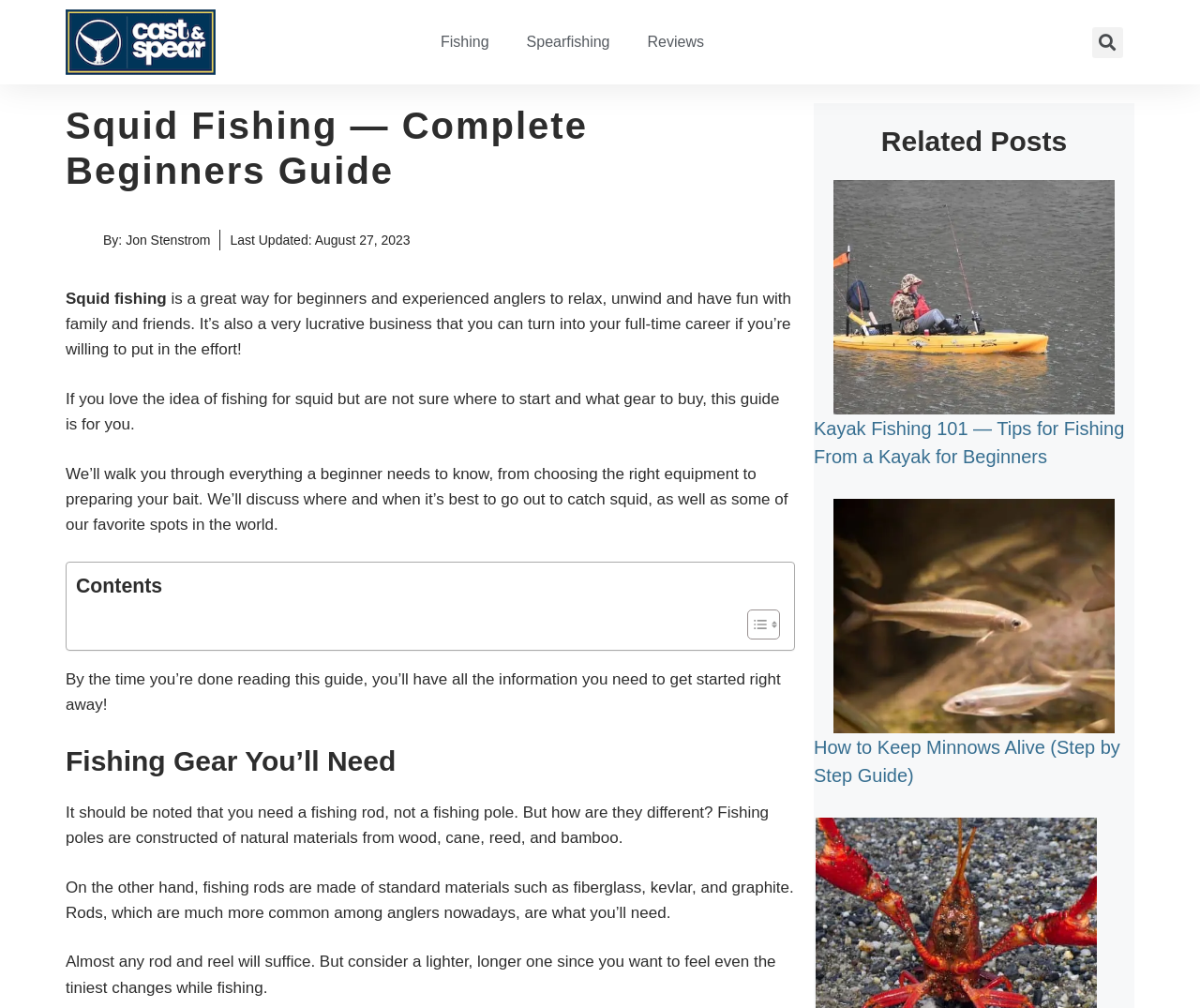What type of material is recommended for a fishing rod?
Provide a concise answer using a single word or phrase based on the image.

Fiberglass, kevlar, or graphite